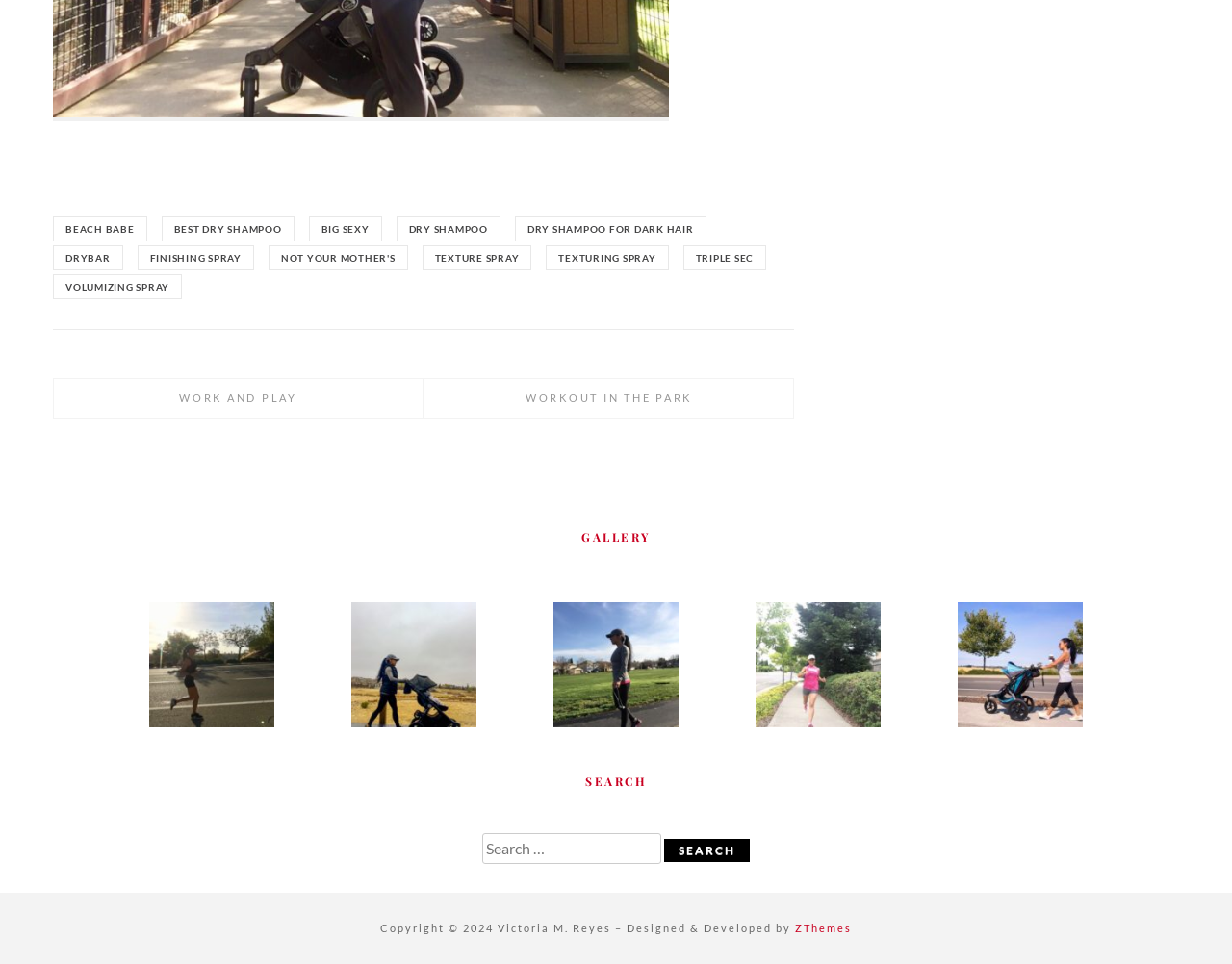Kindly provide the bounding box coordinates of the section you need to click on to fulfill the given instruction: "Click on the 'ZThemes' link".

[0.645, 0.956, 0.691, 0.969]